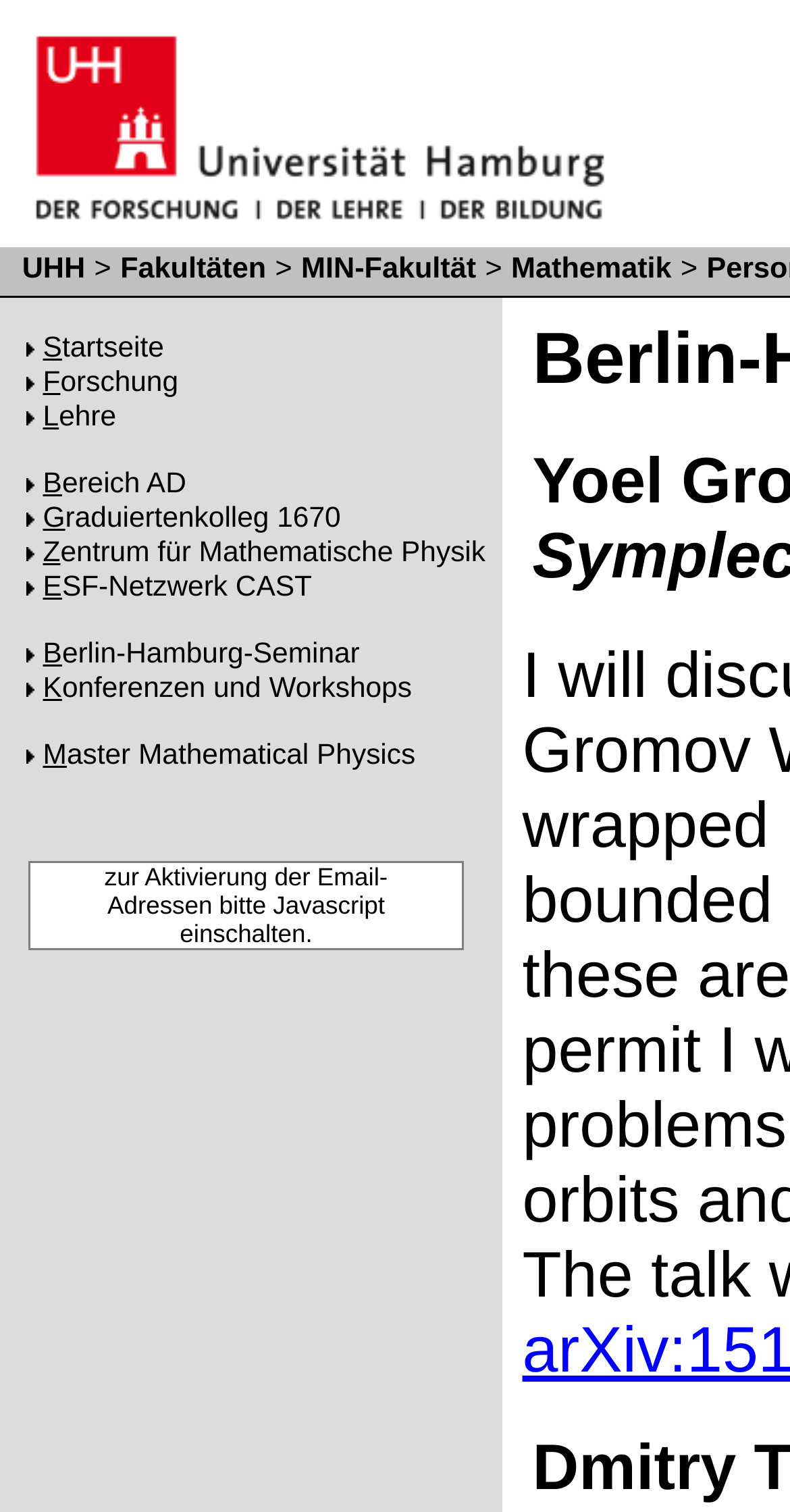What is the shortcut key for the 'Forschung' link?
Refer to the image and answer the question using a single word or phrase.

Alt+f